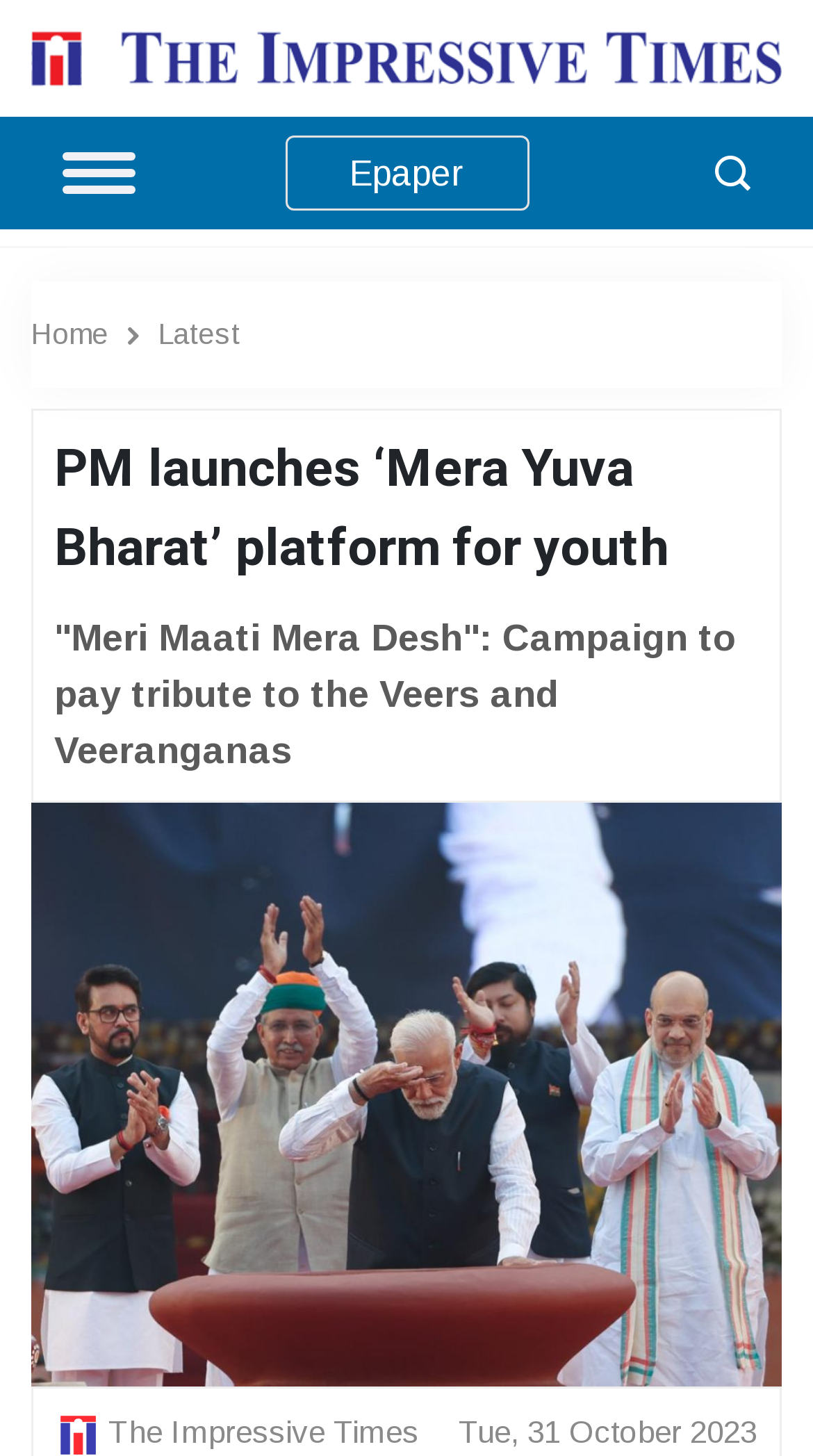Determine the bounding box coordinates of the UI element described below. Use the format (top-left x, top-left y, bottom-right x, bottom-right y) with floating point numbers between 0 and 1: alt="logo"

[0.038, 0.017, 0.962, 0.064]